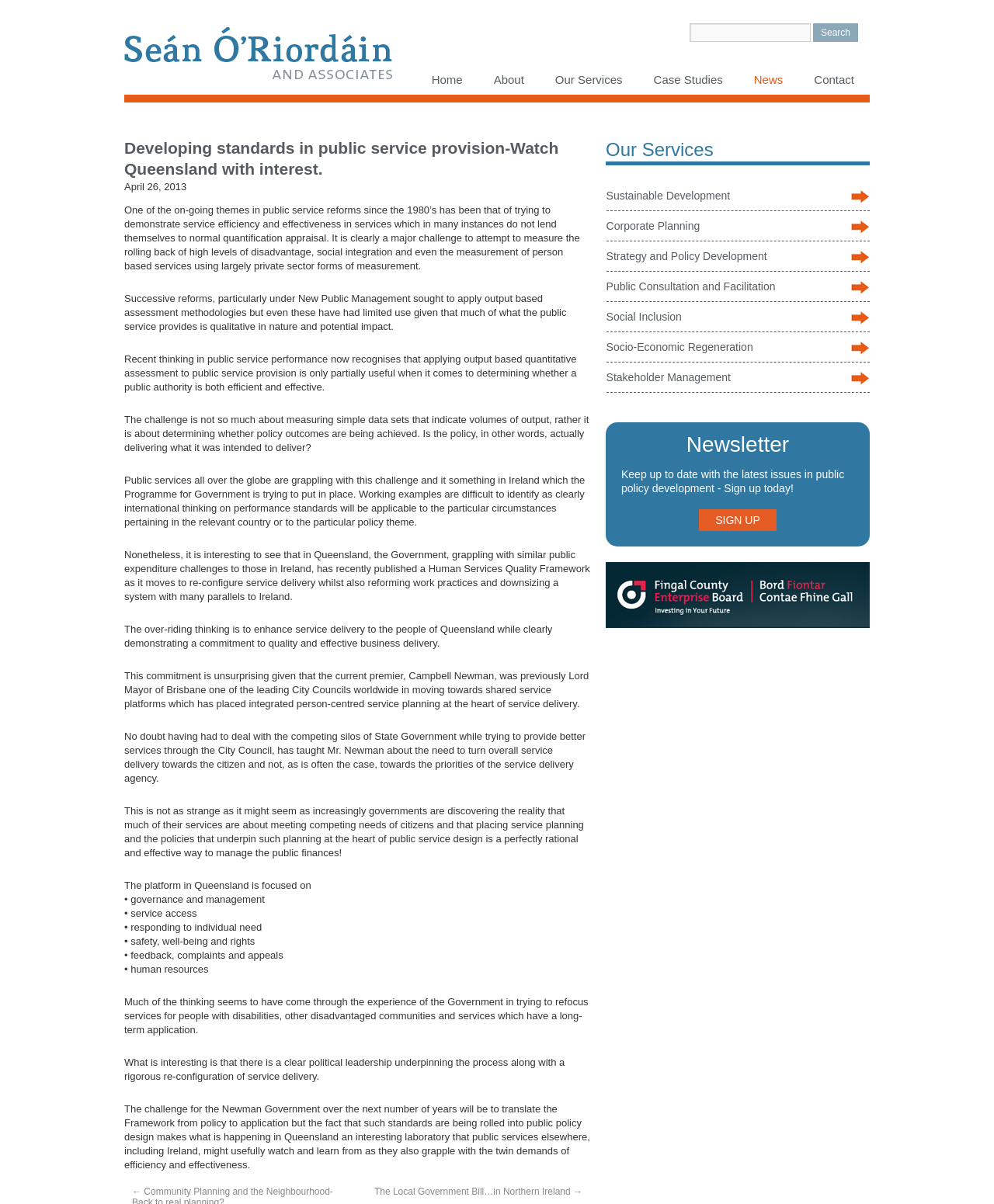Identify the bounding box coordinates necessary to click and complete the given instruction: "Go to the Case Studies page".

[0.642, 0.048, 0.743, 0.079]